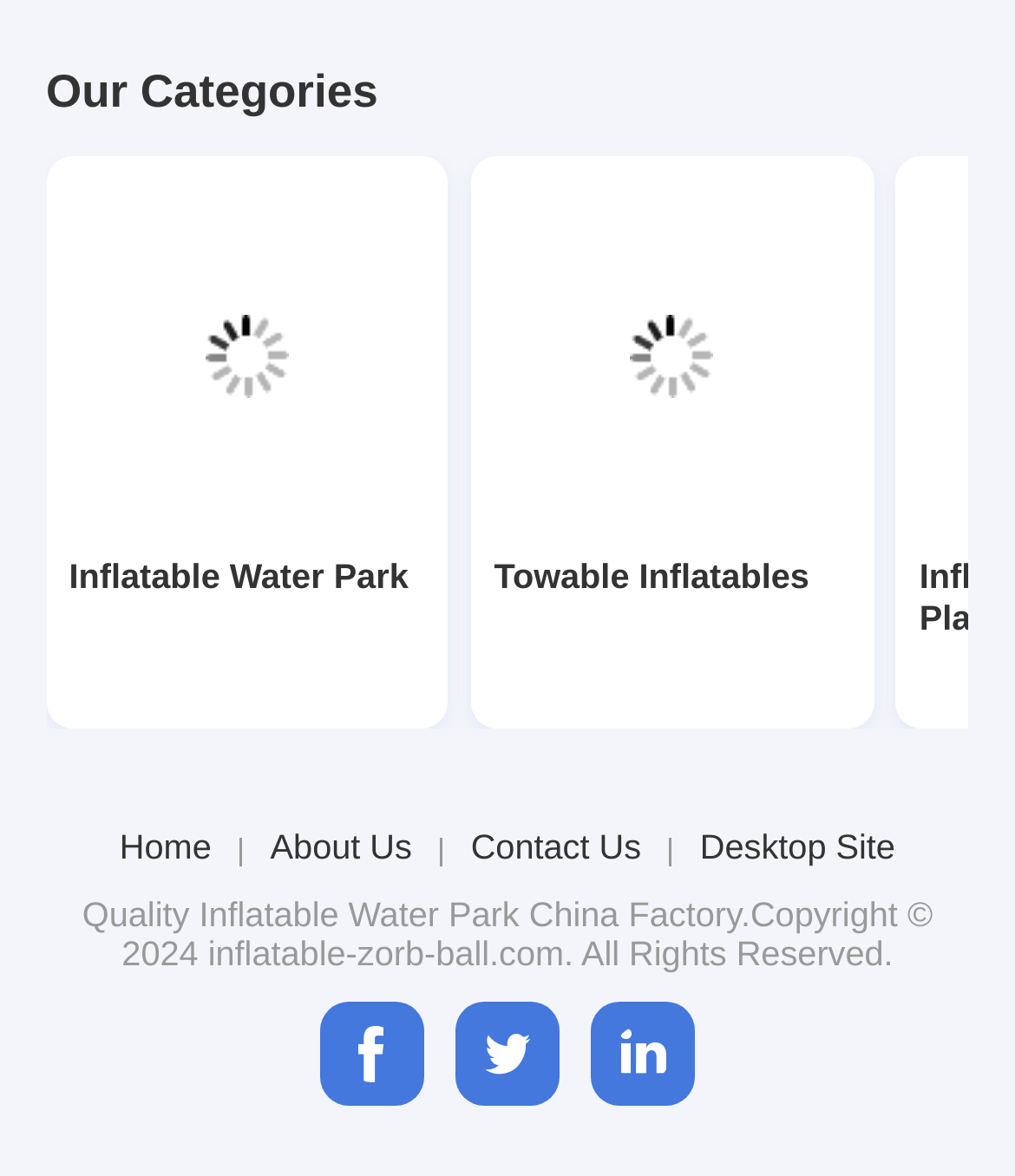What is the quality statement on the page?
Based on the visual details in the image, please answer the question thoroughly.

The quality statement is a static text located at the bottom of the page, which simply states 'Quality'.